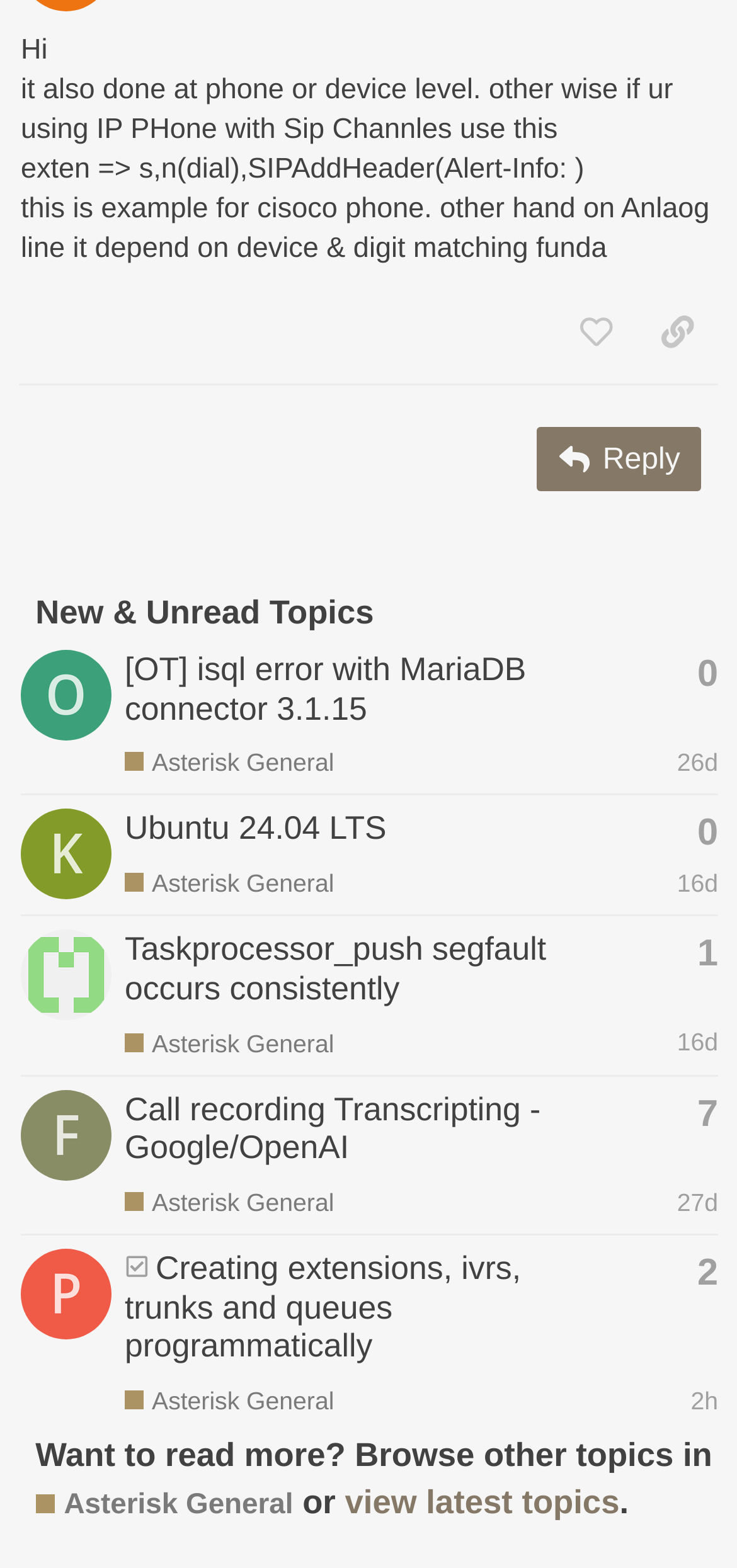How many topics are listed in Asterisk General?
Please answer the question as detailed as possible.

I counted the number of rows in the table under the 'New & Unread Topics' heading, which lists the topics in Asterisk General. There are 4 rows, each representing a topic.